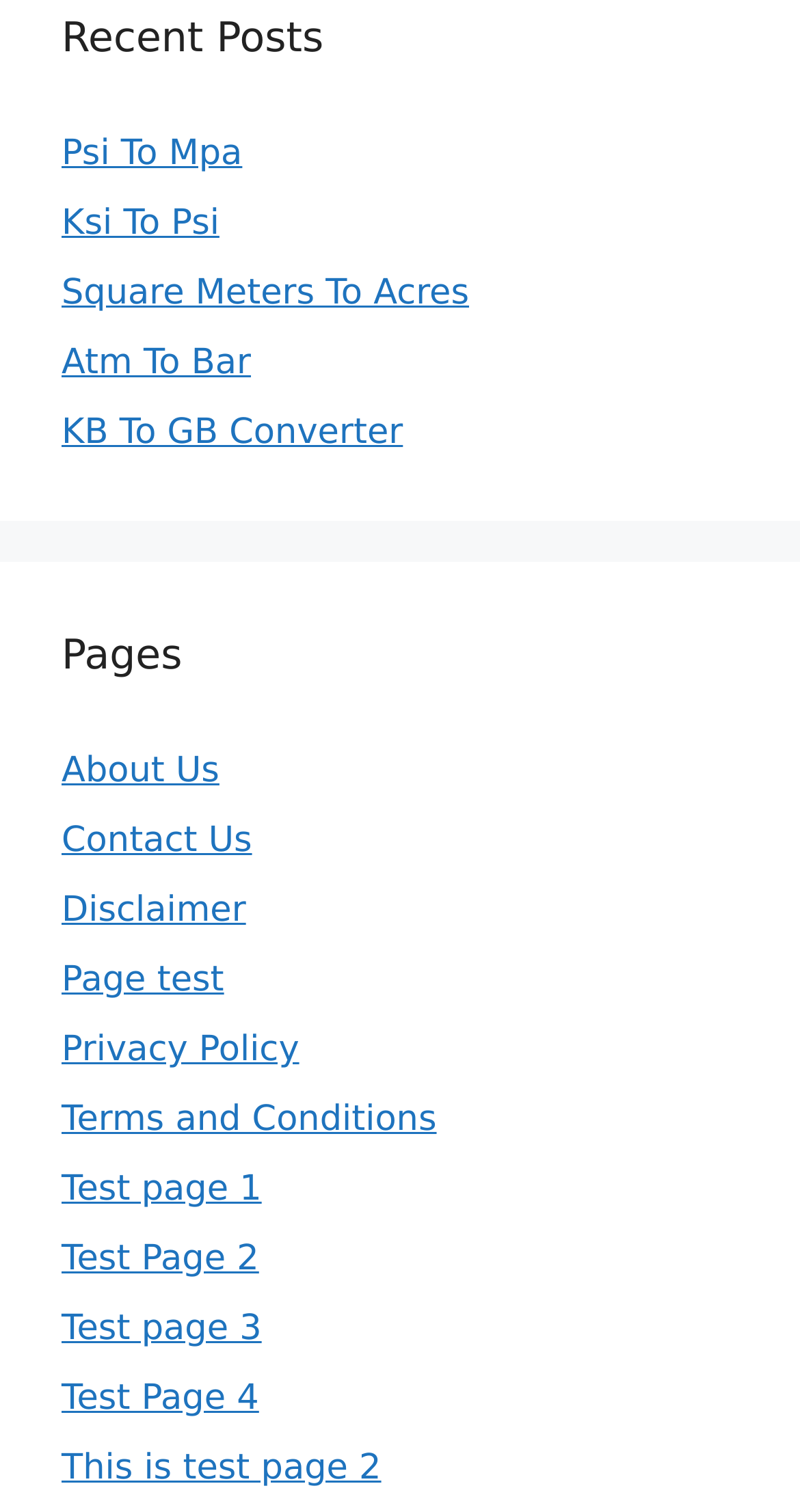Please reply to the following question using a single word or phrase: 
What is the last link under the 'Pages' heading?

This is test page 2